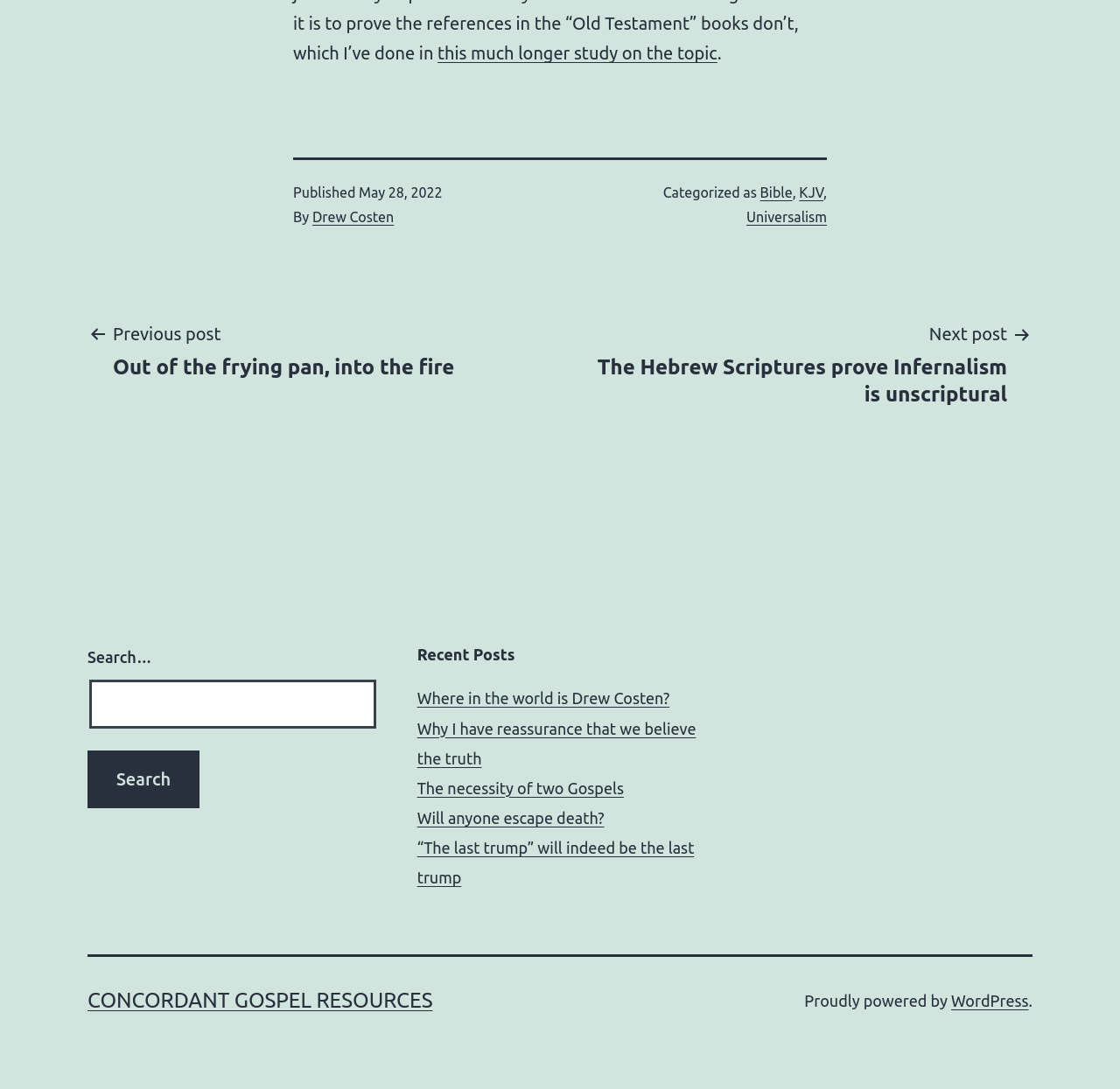Locate the bounding box of the UI element with the following description: "Drew Costen".

[0.279, 0.192, 0.352, 0.206]